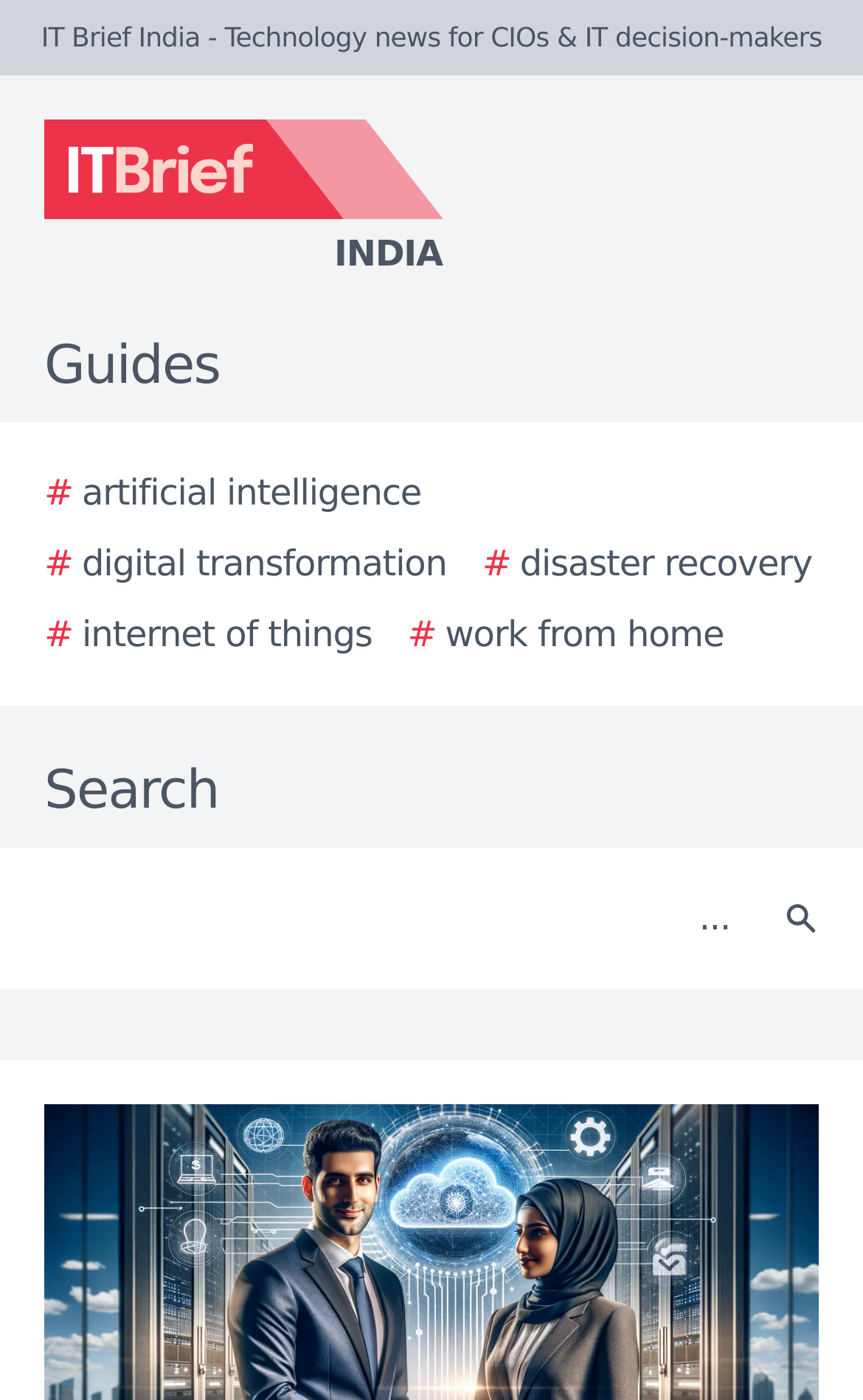Identify the bounding box of the HTML element described here: "# internet of things". Provide the coordinates as four float numbers between 0 and 1: [left, top, right, bottom].

[0.051, 0.435, 0.431, 0.473]